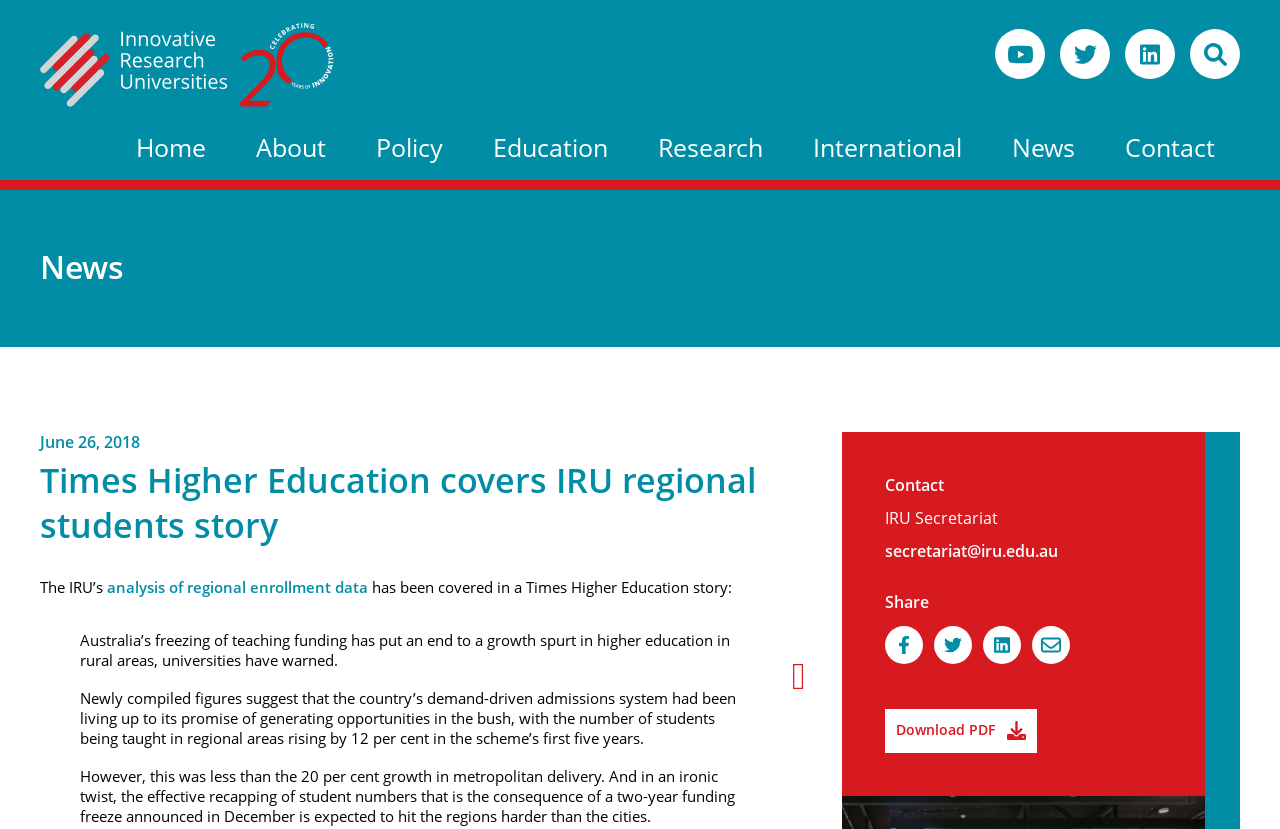Find the bounding box coordinates for the area that must be clicked to perform this action: "Contact the IRU Secretariat".

[0.691, 0.654, 0.827, 0.677]